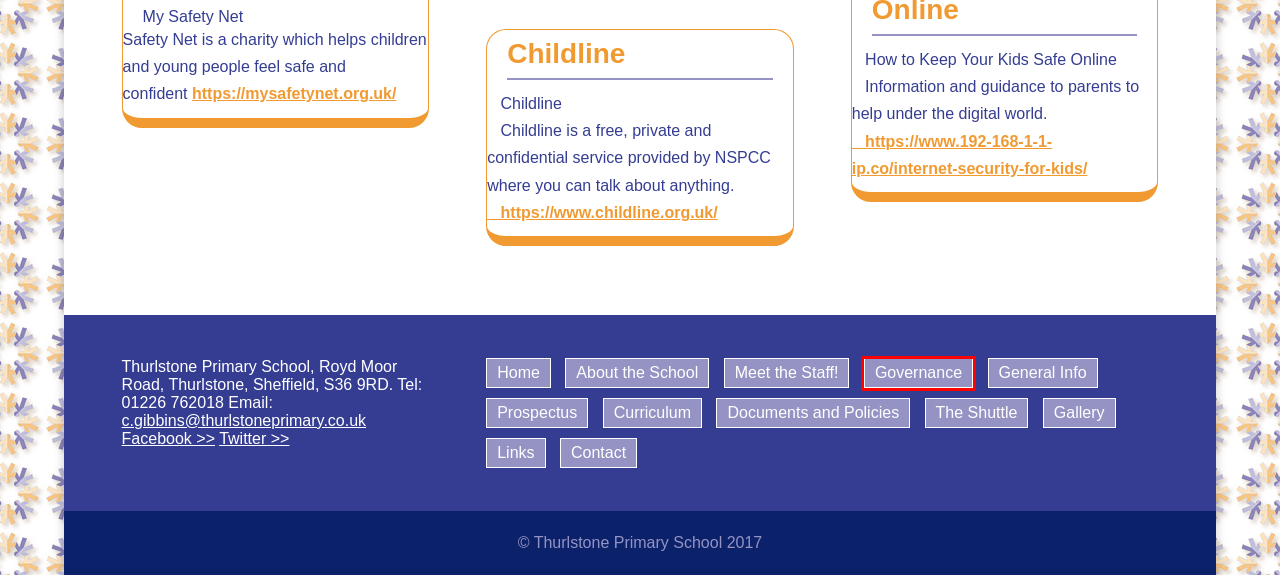Look at the given screenshot of a webpage with a red rectangle bounding box around a UI element. Pick the description that best matches the new webpage after clicking the element highlighted. The descriptions are:
A. Curriculum | Thurlstone Primary School
B. General Info | Thurlstone Primary School
C. About Us | Thurlstone Primary School
D. Guide to Protecting Your Child Online – 192.168.1.1 – Wireless Router Configuration
E. Welcome to Ofsted Parent View | Ofsted Parent View
F. Meet the Staff! | Thurlstone Primary School
G. Governance | Thurlstone Primary School
H. Gallery | Thurlstone Primary School

G